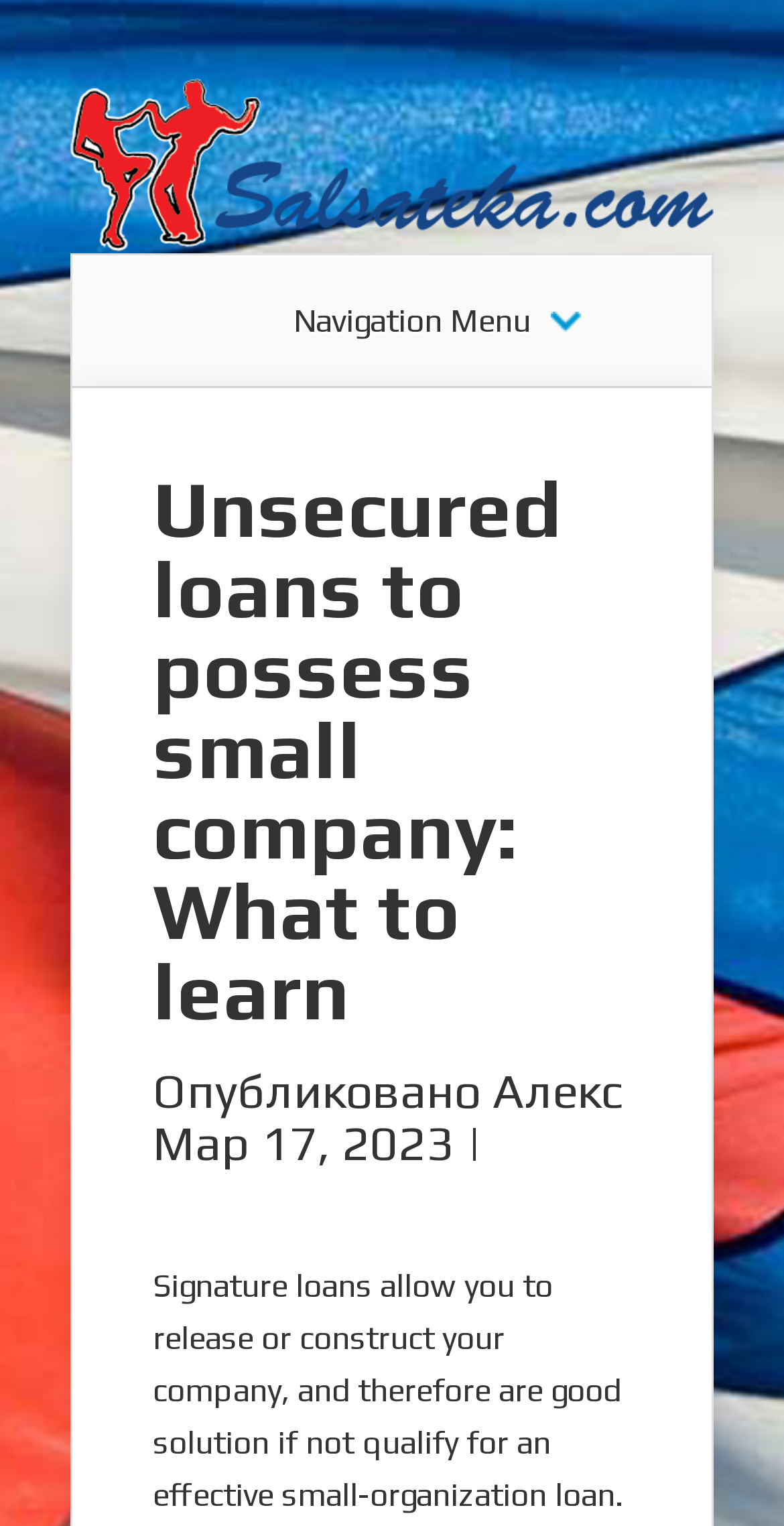Identify and extract the heading text of the webpage.

Unsecured loans to possess small company: What to learn